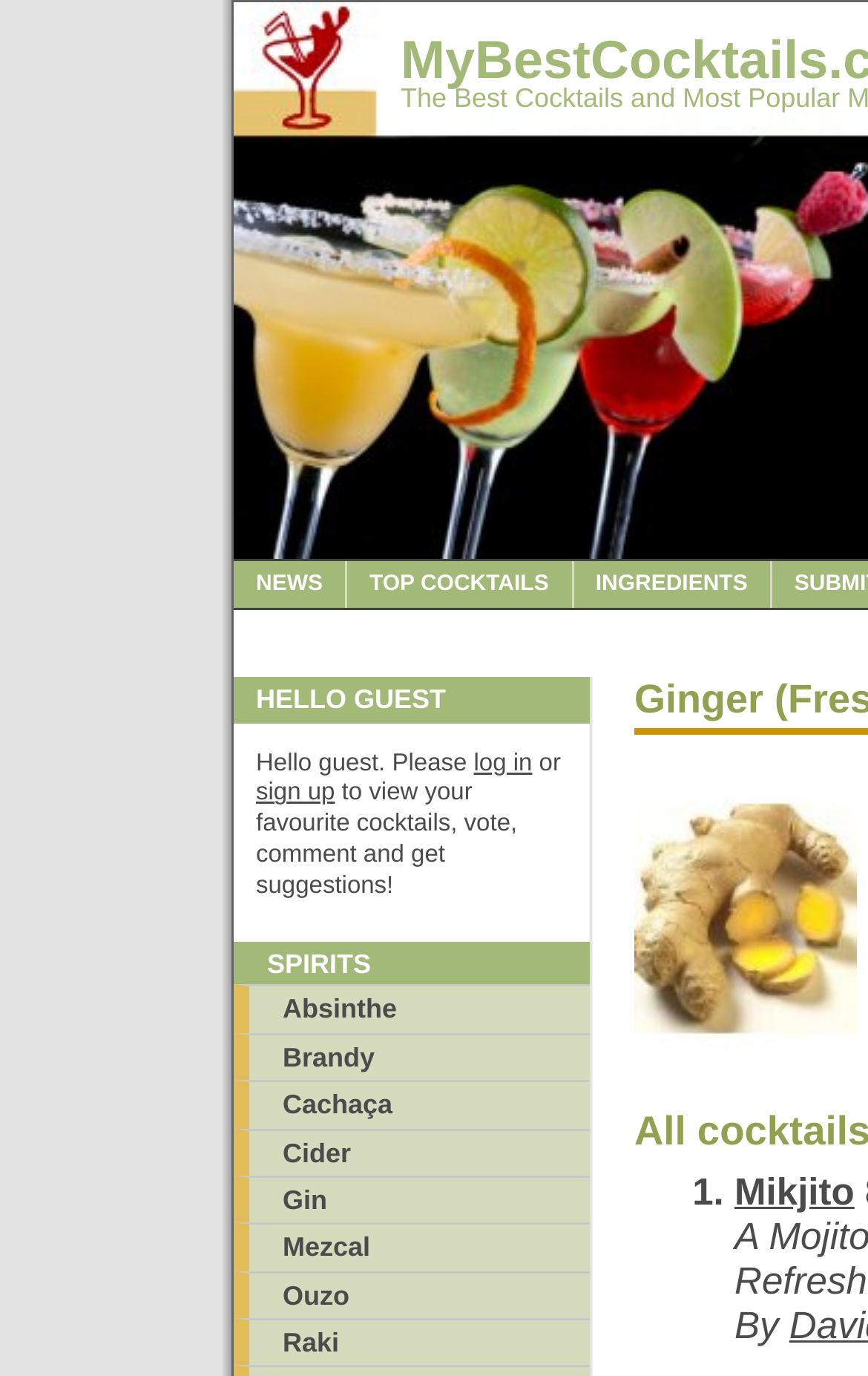Locate the UI element described by sign up and provide its bounding box coordinates. Use the format (top-left x, top-left y, bottom-right x, bottom-right y) with all values as floating point numbers between 0 and 1.

[0.295, 0.567, 0.386, 0.586]